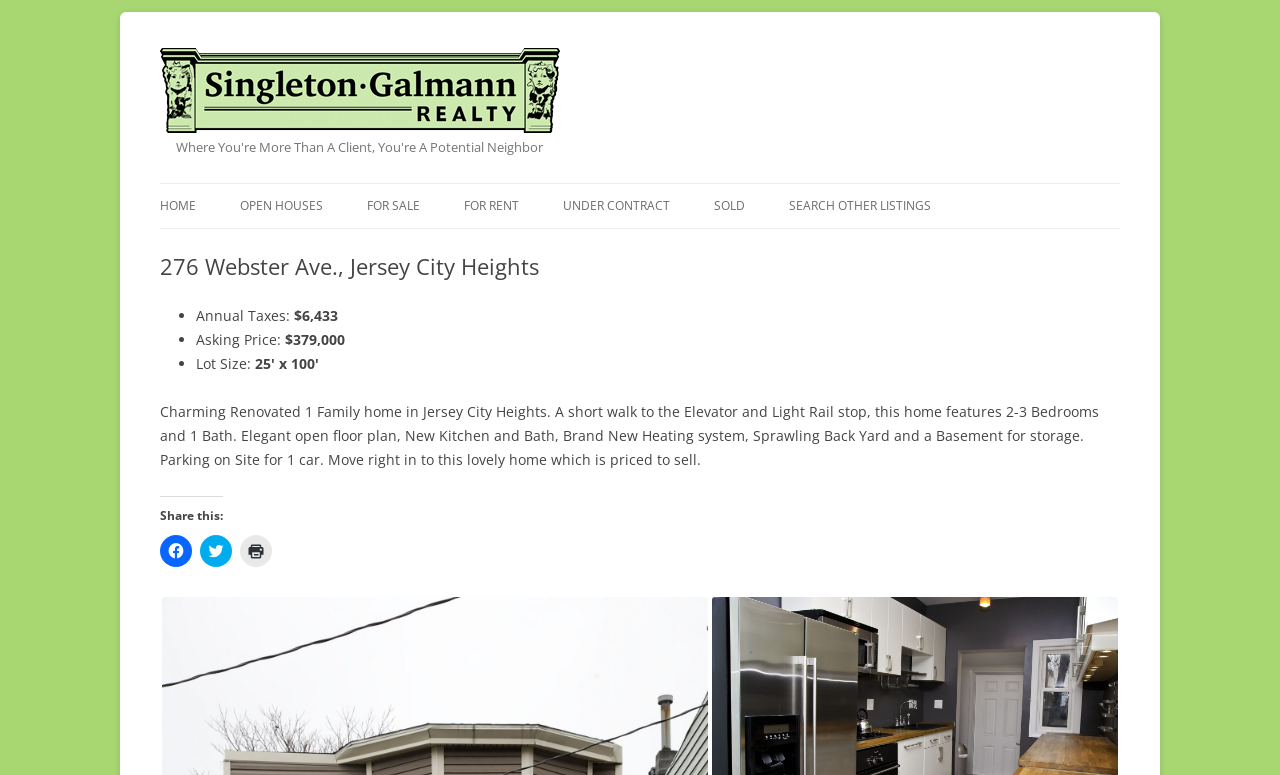Locate the bounding box coordinates of the clickable part needed for the task: "Go to HOME page".

[0.125, 0.237, 0.153, 0.295]